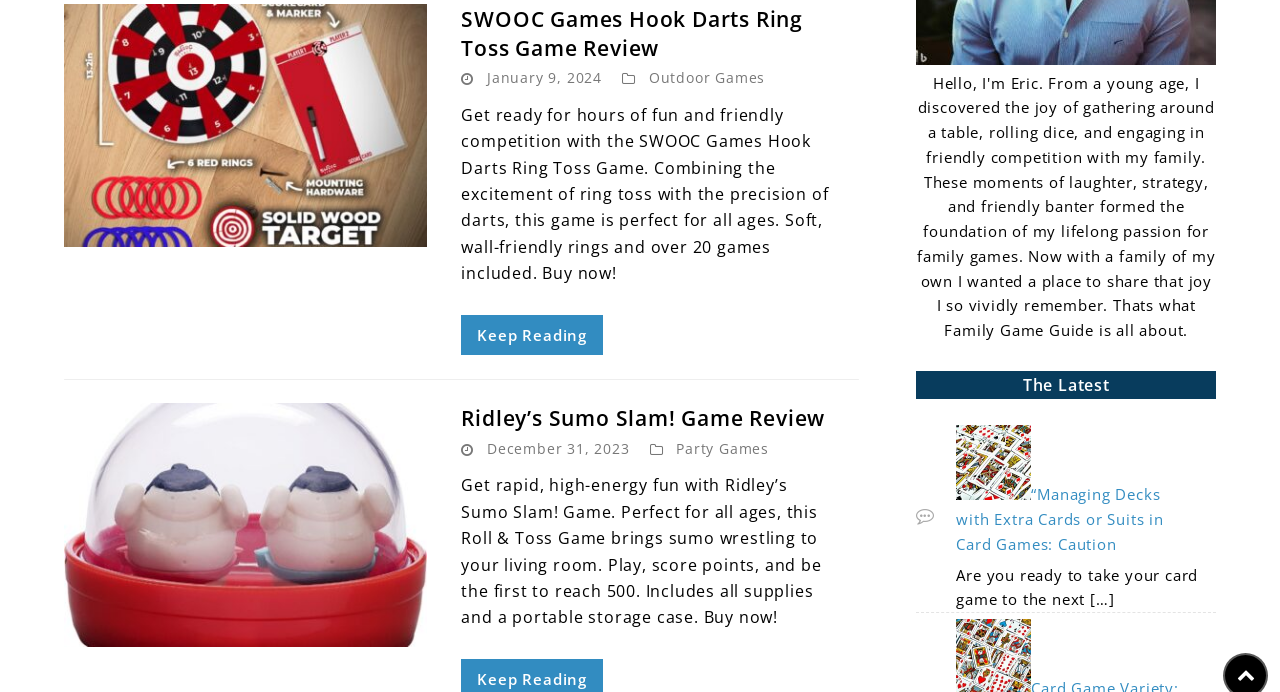Given the description Ridley’s Sumo Slam! Game Review, predict the bounding box coordinates of the UI element. Ensure the coordinates are in the format (top-left x, top-left y, bottom-right x, bottom-right y) and all values are between 0 and 1.

[0.36, 0.584, 0.645, 0.625]